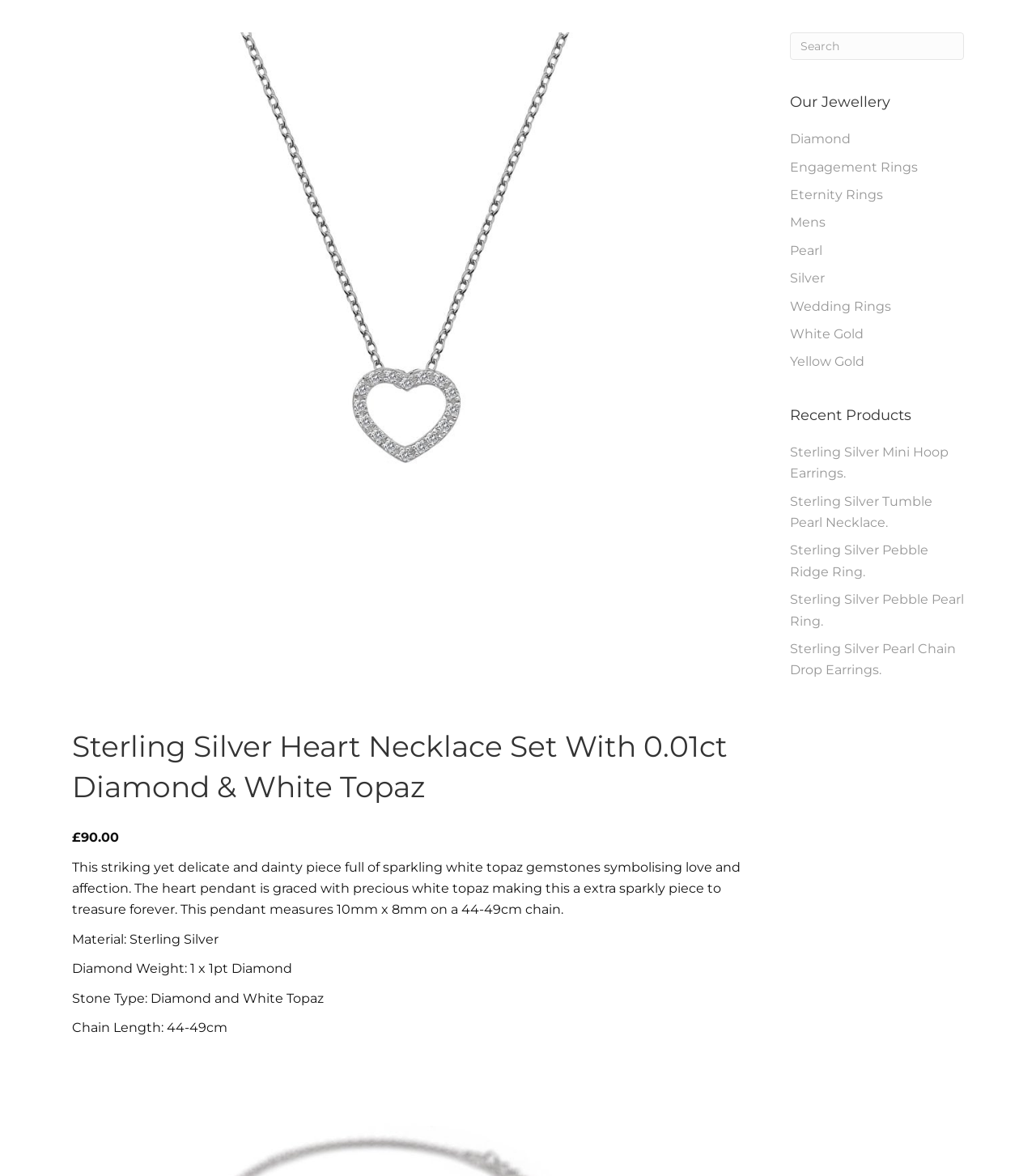Identify the bounding box coordinates of the specific part of the webpage to click to complete this instruction: "View Diamond products".

[0.762, 0.112, 0.821, 0.125]